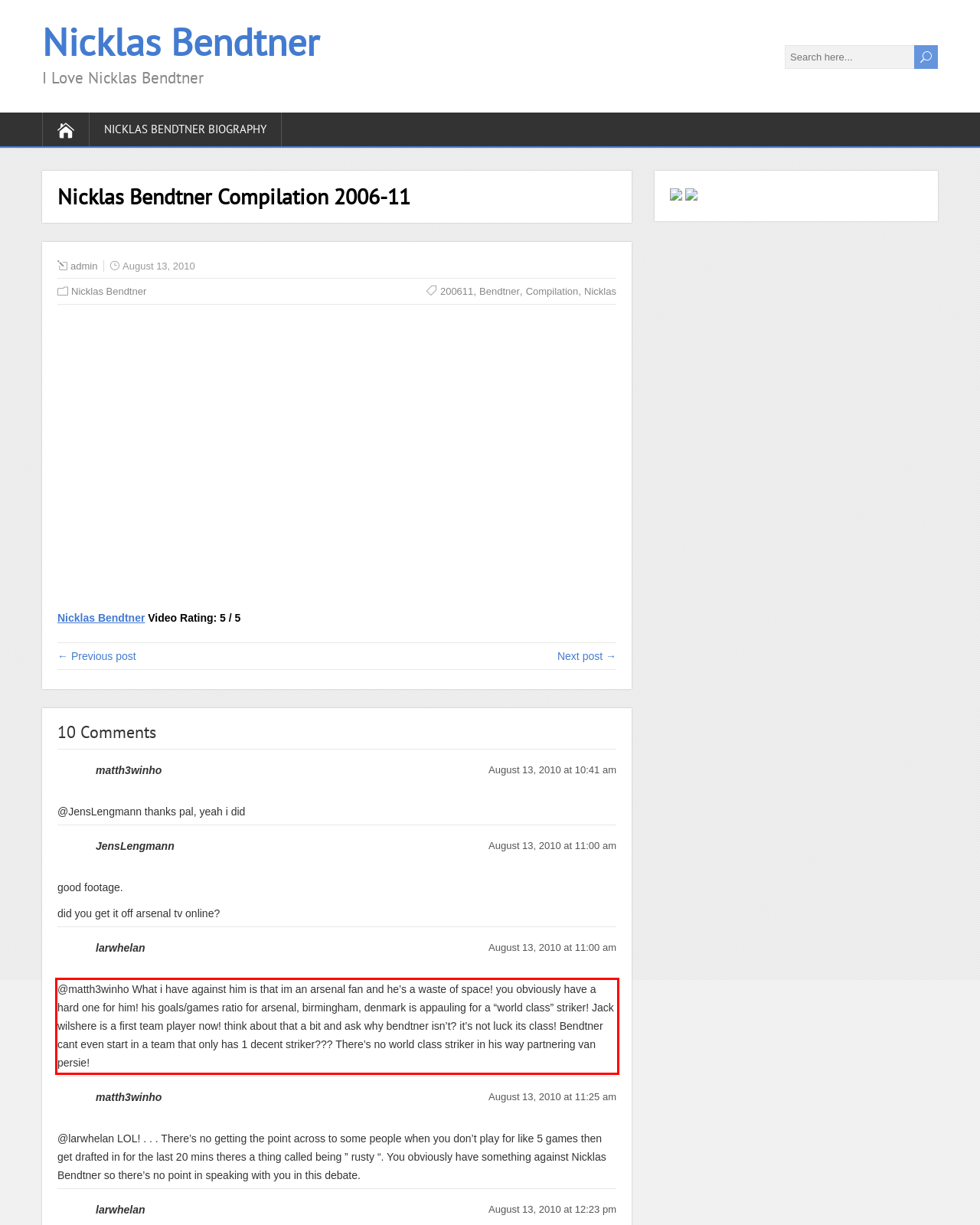There is a UI element on the webpage screenshot marked by a red bounding box. Extract and generate the text content from within this red box.

@matth3winho What i have against him is that im an arsenal fan and he’s a waste of space! you obviously have a hard one for him! his goals/games ratio for arsenal, birmingham, denmark is appauling for a “world class” striker! Jack wilshere is a first team player now! think about that a bit and ask why bendtner isn’t? it’s not luck its class! Bendtner cant even start in a team that only has 1 decent striker??? There’s no world class striker in his way partnering van persie!